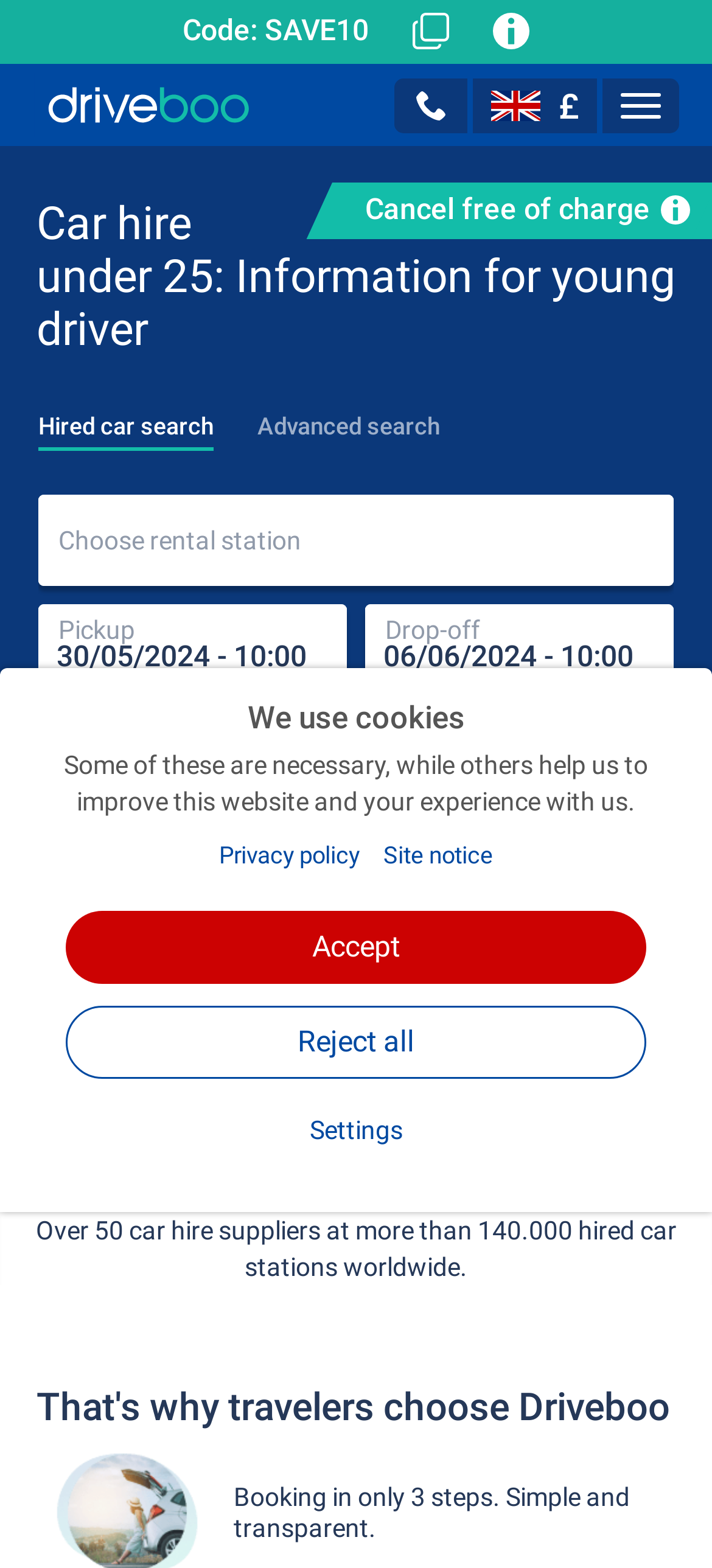Pinpoint the bounding box coordinates of the area that must be clicked to complete this instruction: "Click the 'Search now' button".

[0.098, 0.531, 0.902, 0.589]